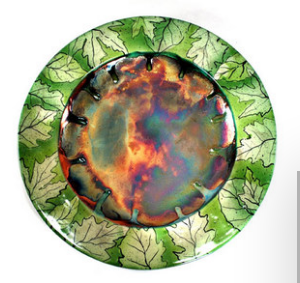What is the central motif of the plate reminiscent of? Based on the image, give a response in one word or a short phrase.

fiery sunset